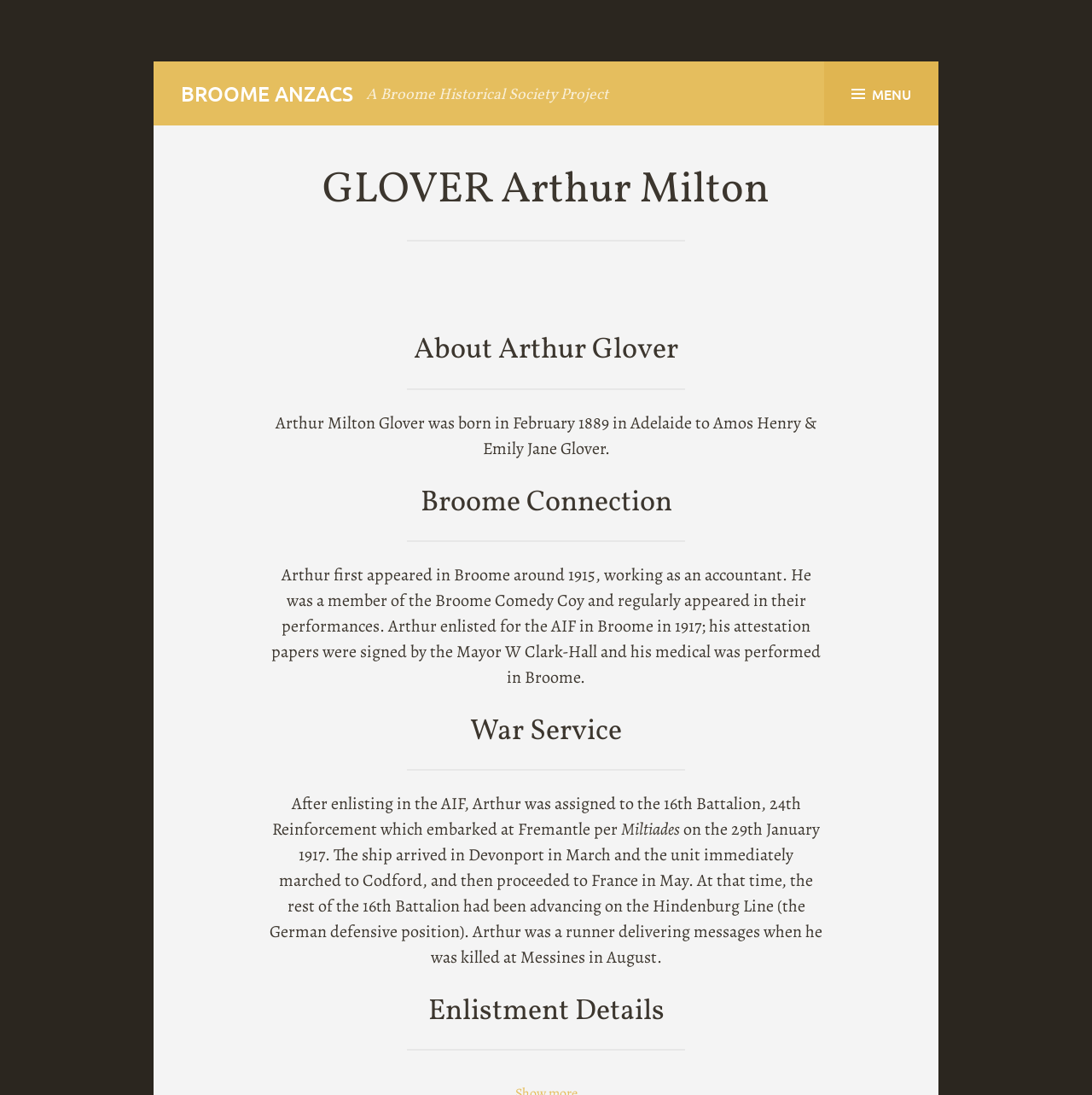What is Arthur Milton Glover's birthplace?
Refer to the image and provide a thorough answer to the question.

According to the webpage, Arthur Milton Glover was born in February 1889 in Adelaide to Amos Henry & Emily Jane Glover, as stated in the 'About Arthur Glover' section.